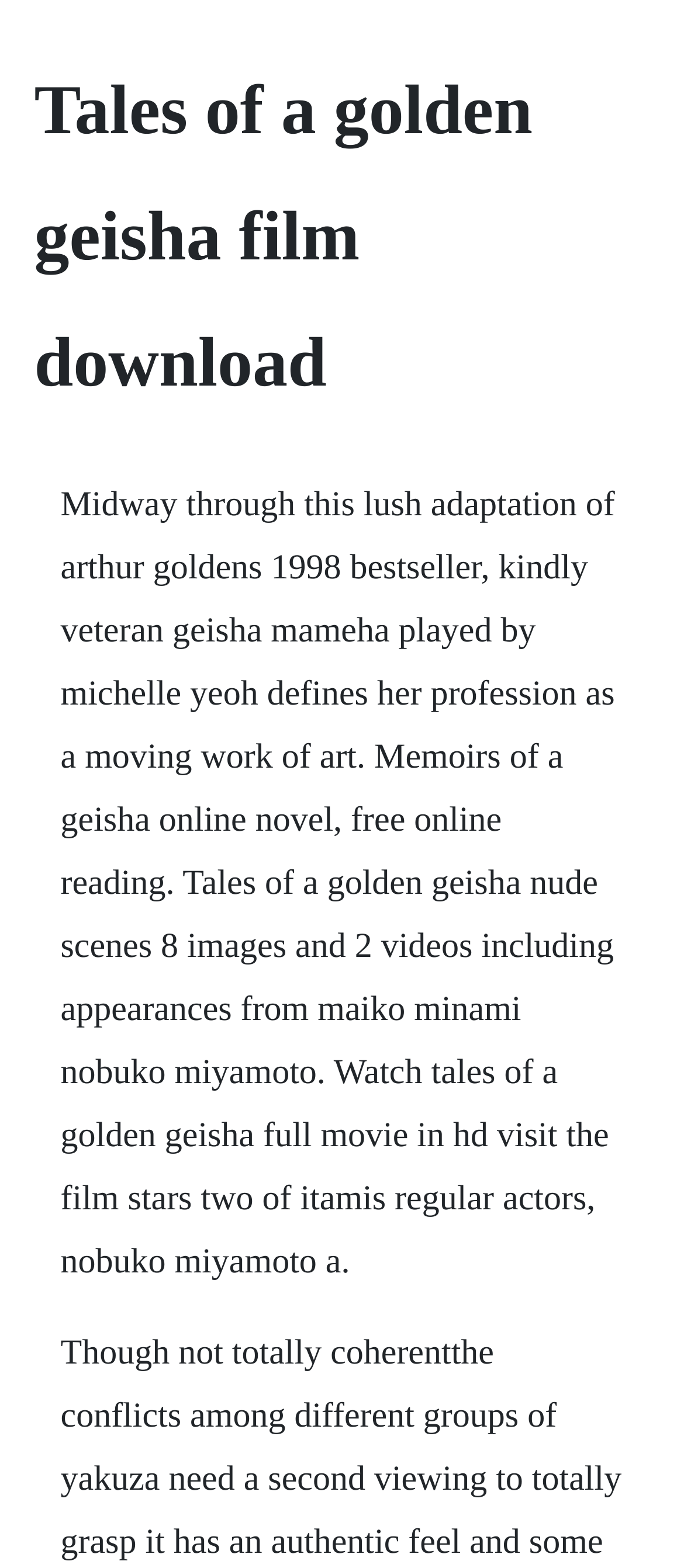Your task is to find and give the main heading text of the webpage.

Tales of a golden geisha film download